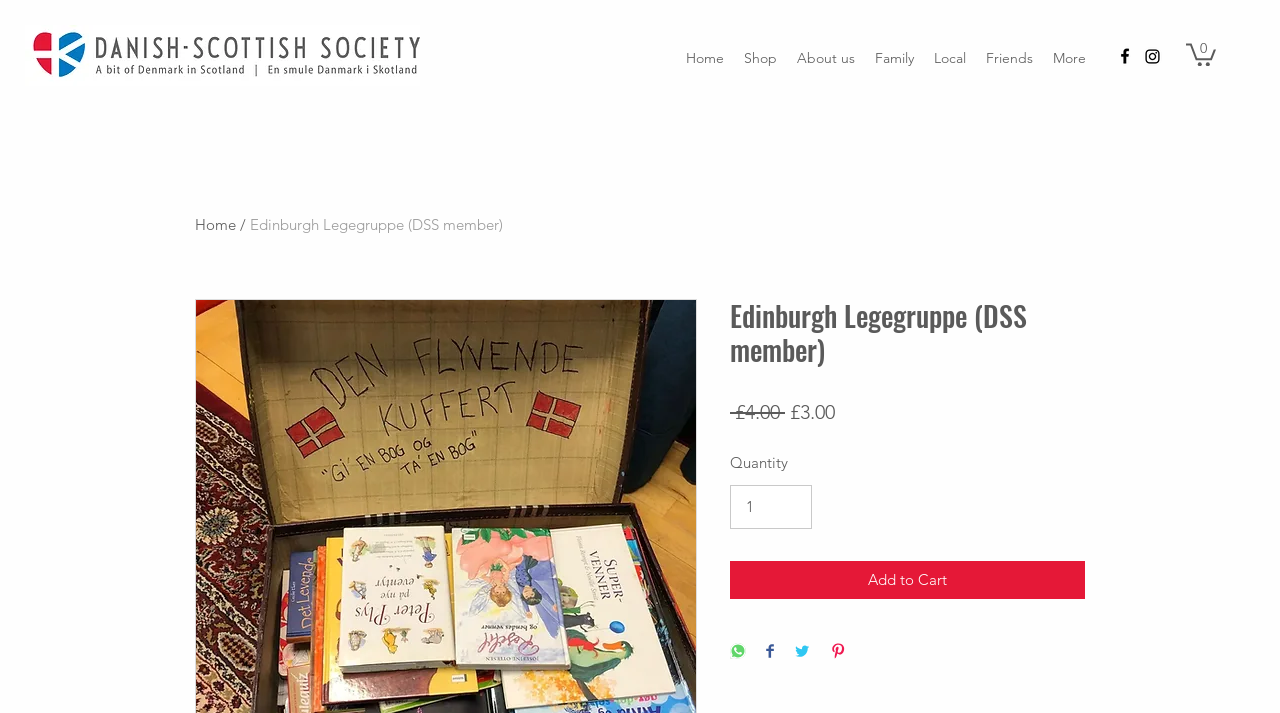Using details from the image, please answer the following question comprehensively:
How many social media links are there?

I looked at the social bar section on the top right of the webpage and found two social media links, one for Facebook and one for Instagram.